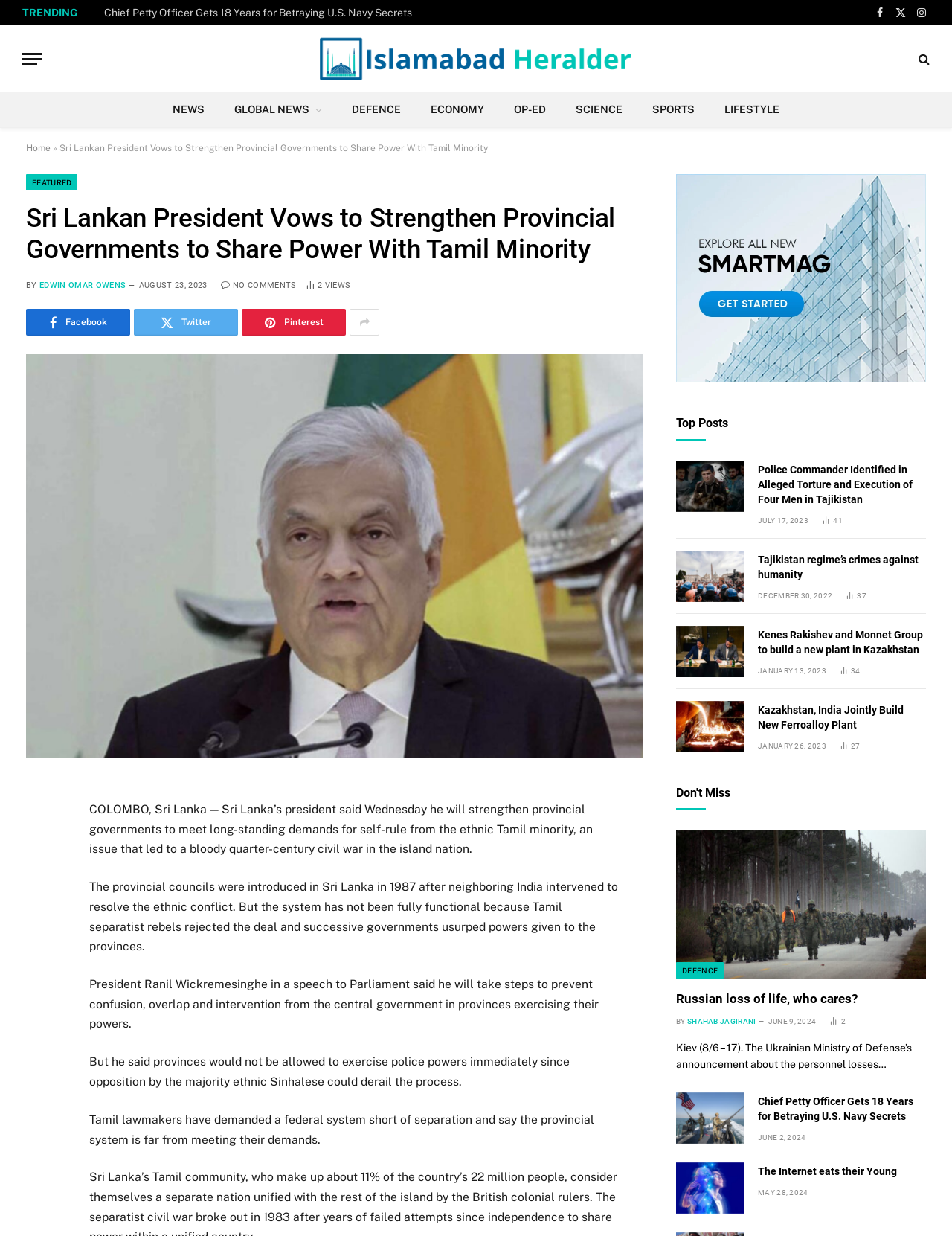Can you find and provide the title of the webpage?

Sri Lankan President Vows to Strengthen Provincial Governments to Share Power With Tamil Minority